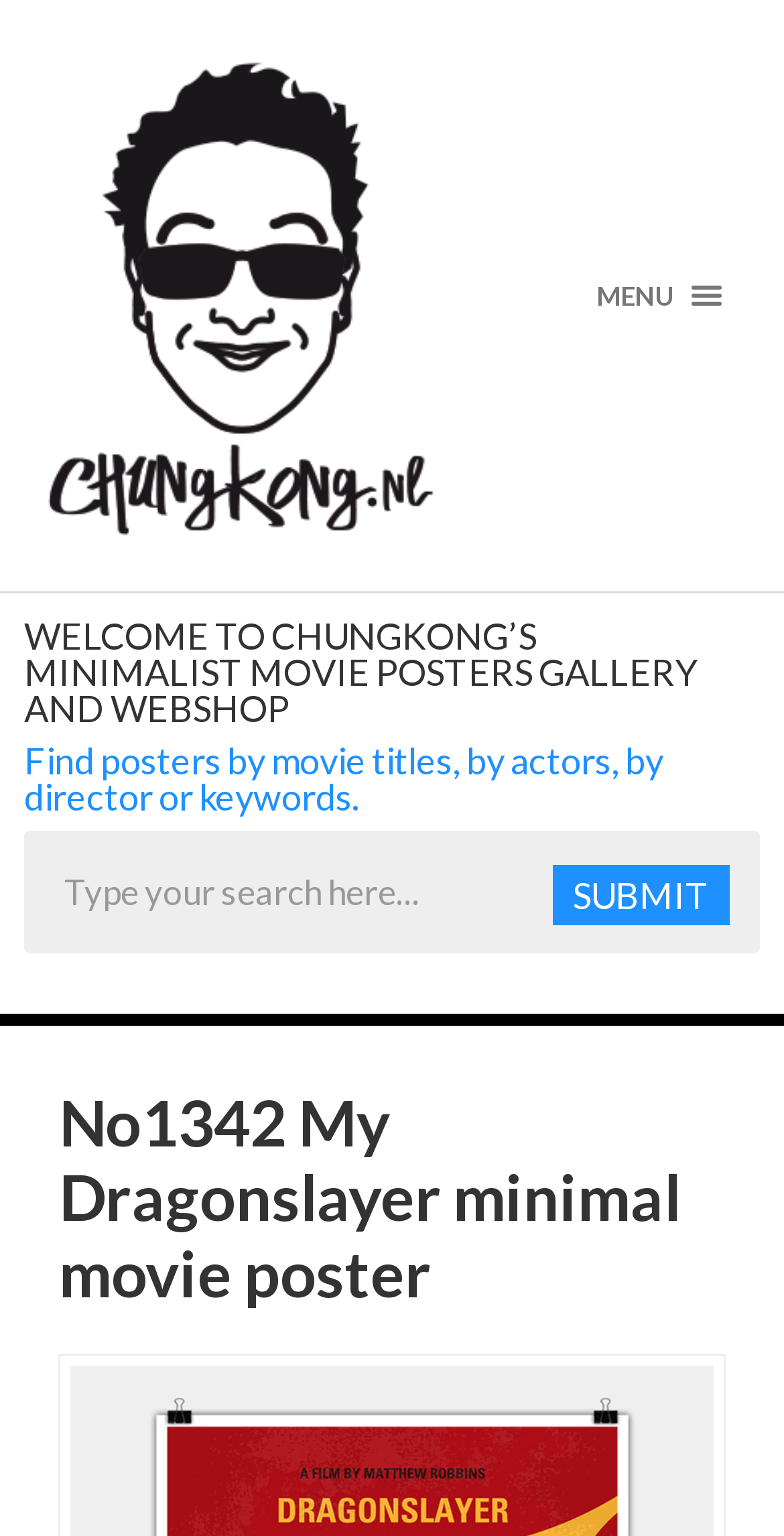Extract the text of the main heading from the webpage.

WELCOME TO CHUNGKONG’S MINIMALIST MOVIE POSTERS GALLERY AND WEBSHOP